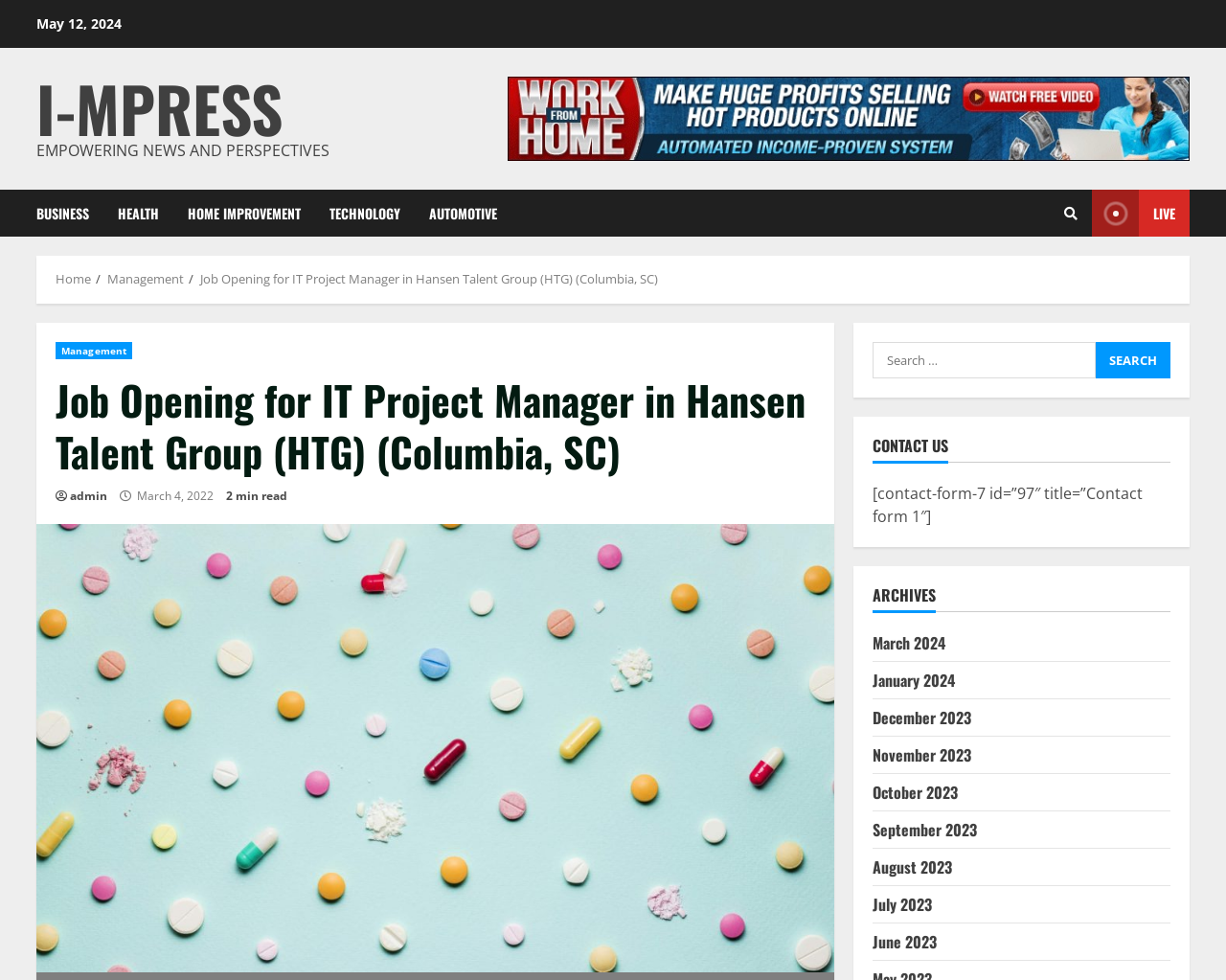Identify and generate the primary title of the webpage.

Job Opening for IT Project Manager in Hansen Talent Group (HTG) (Columbia, SC)